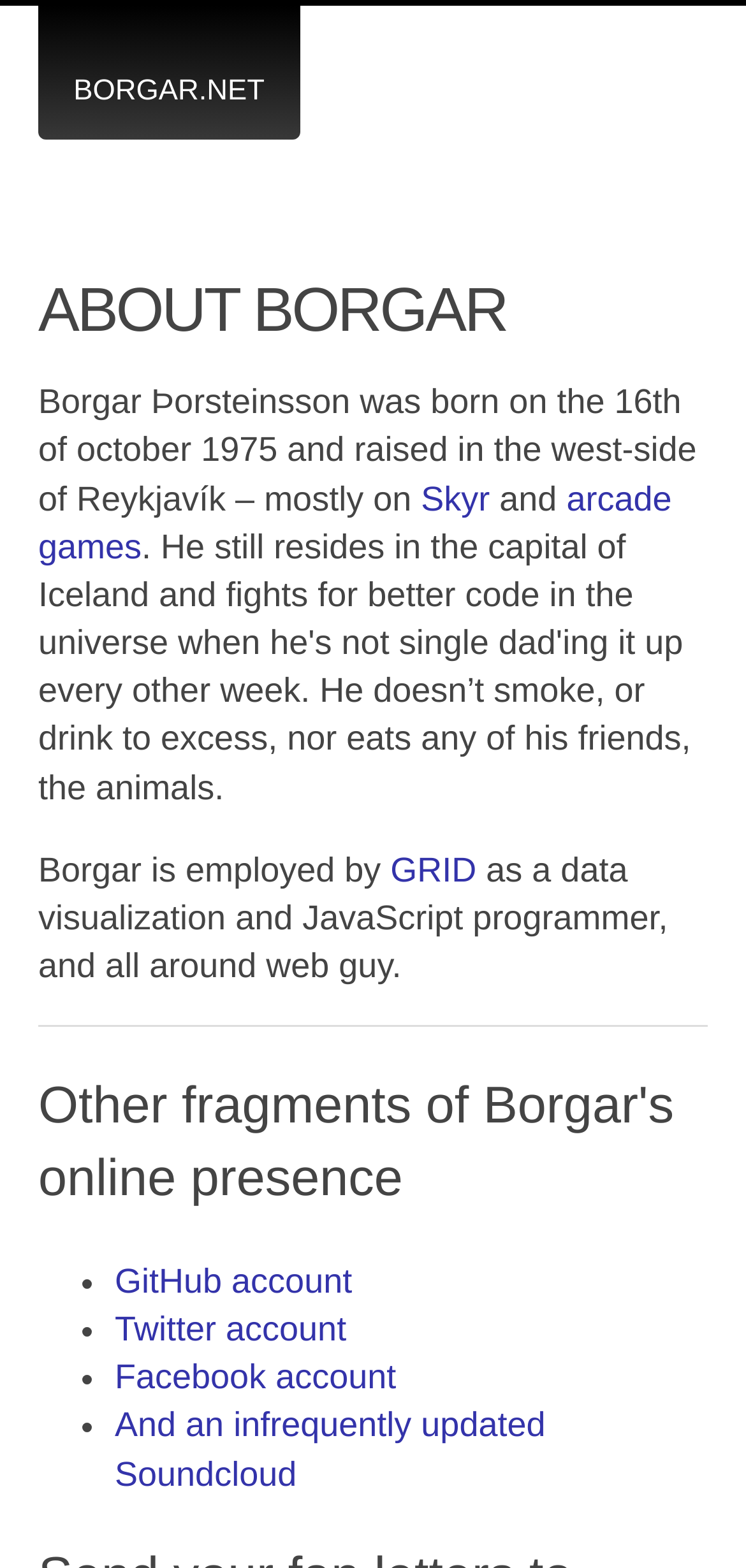Utilize the details in the image to thoroughly answer the following question: What is Borgar's birthdate?

I found this information in the StaticText element with the text 'Borgar Þorsteinsson was born on the 16th of october 1975 and raised in the west-side of Reykjavík – mostly on'.